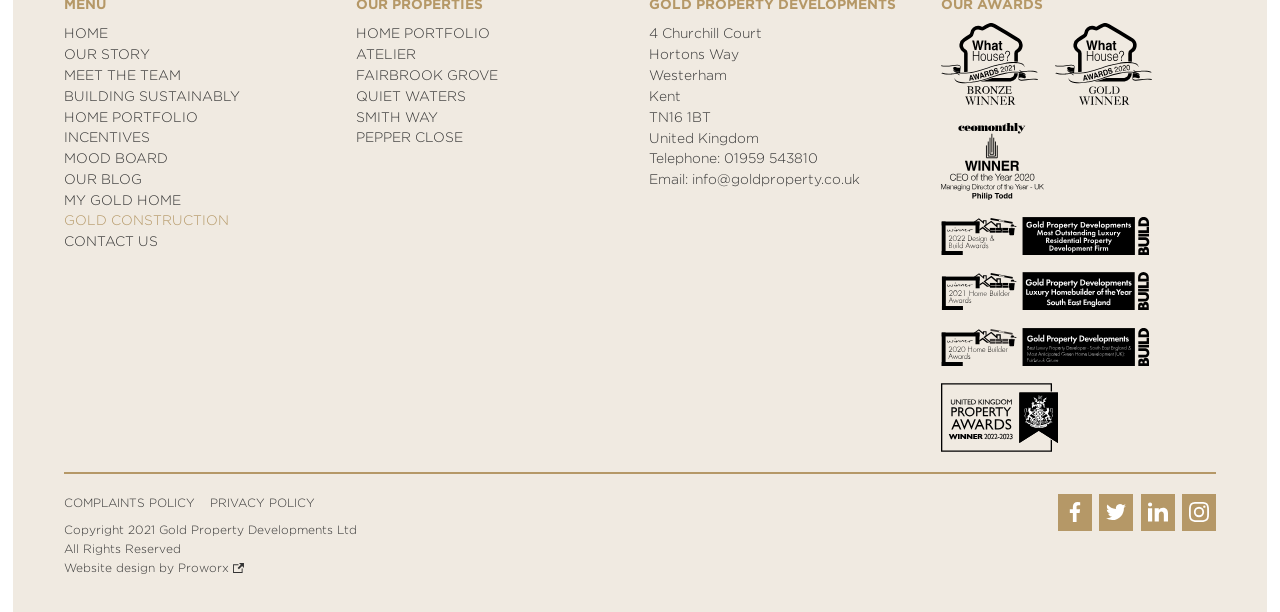Pinpoint the bounding box coordinates of the element you need to click to execute the following instruction: "Click HOME". The bounding box should be represented by four float numbers between 0 and 1, in the format [left, top, right, bottom].

[0.05, 0.038, 0.265, 0.072]